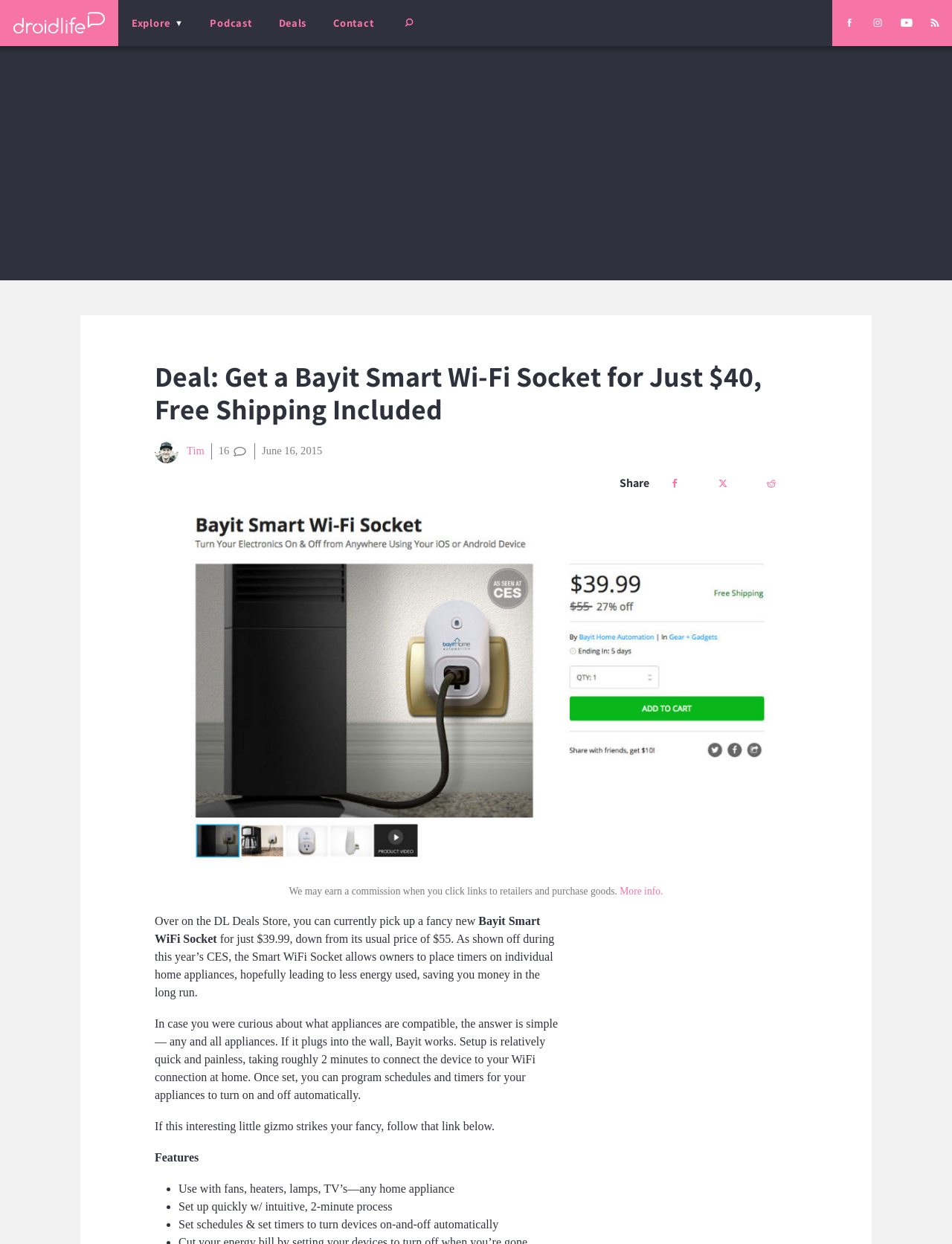How long does it take to set up the Bayit Smart WiFi Socket?
Could you answer the question in a detailed manner, providing as much information as possible?

I found the answer by reading the text on the webpage, which states that setup is 'relatively quick and painless, taking roughly 2 minutes to connect the device to your WiFi connection at home.' This indicates that the setup process takes approximately 2 minutes.